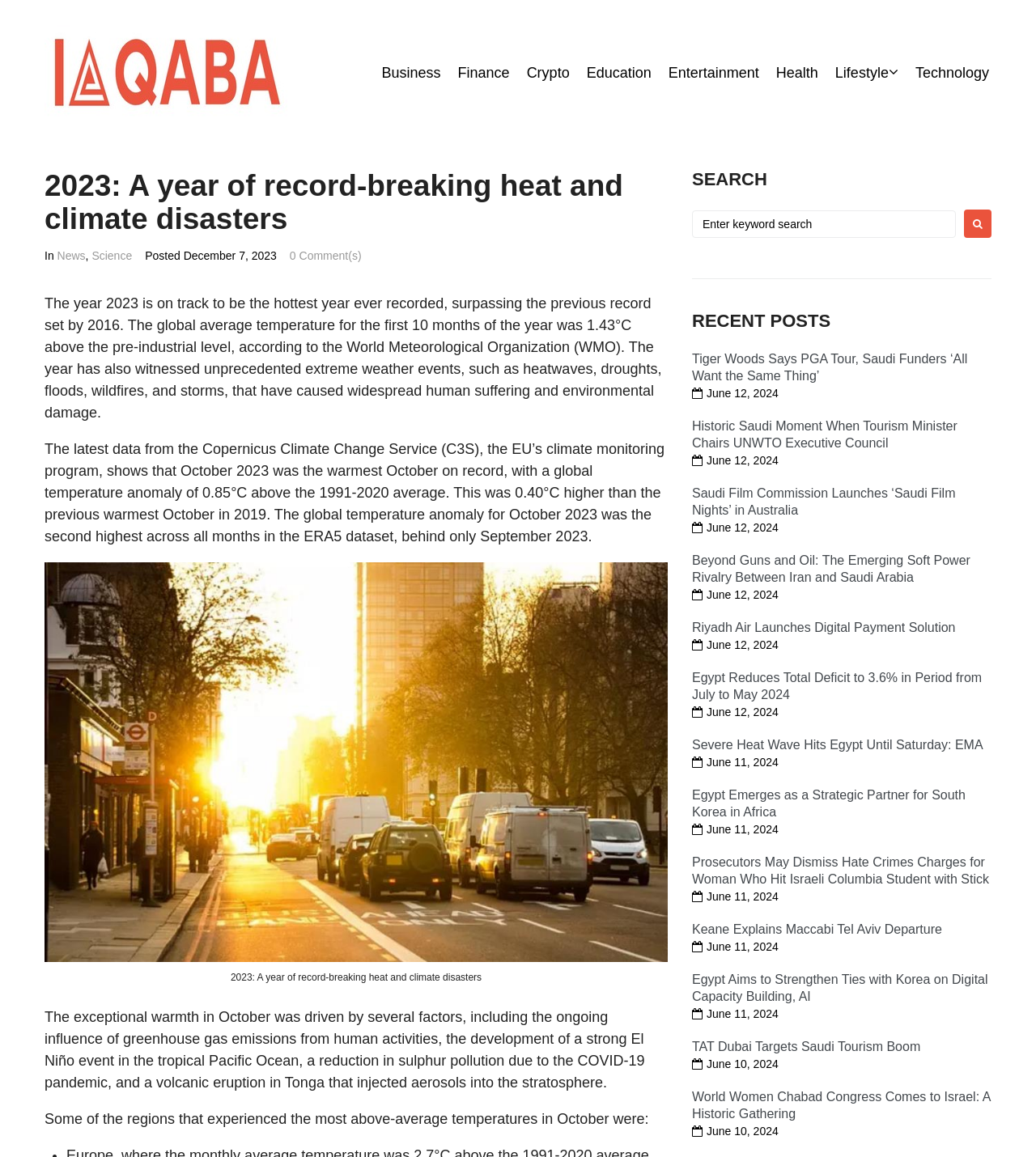Please locate the bounding box coordinates of the element that should be clicked to complete the given instruction: "Click on the 'Business' link".

[0.368, 0.054, 0.425, 0.073]